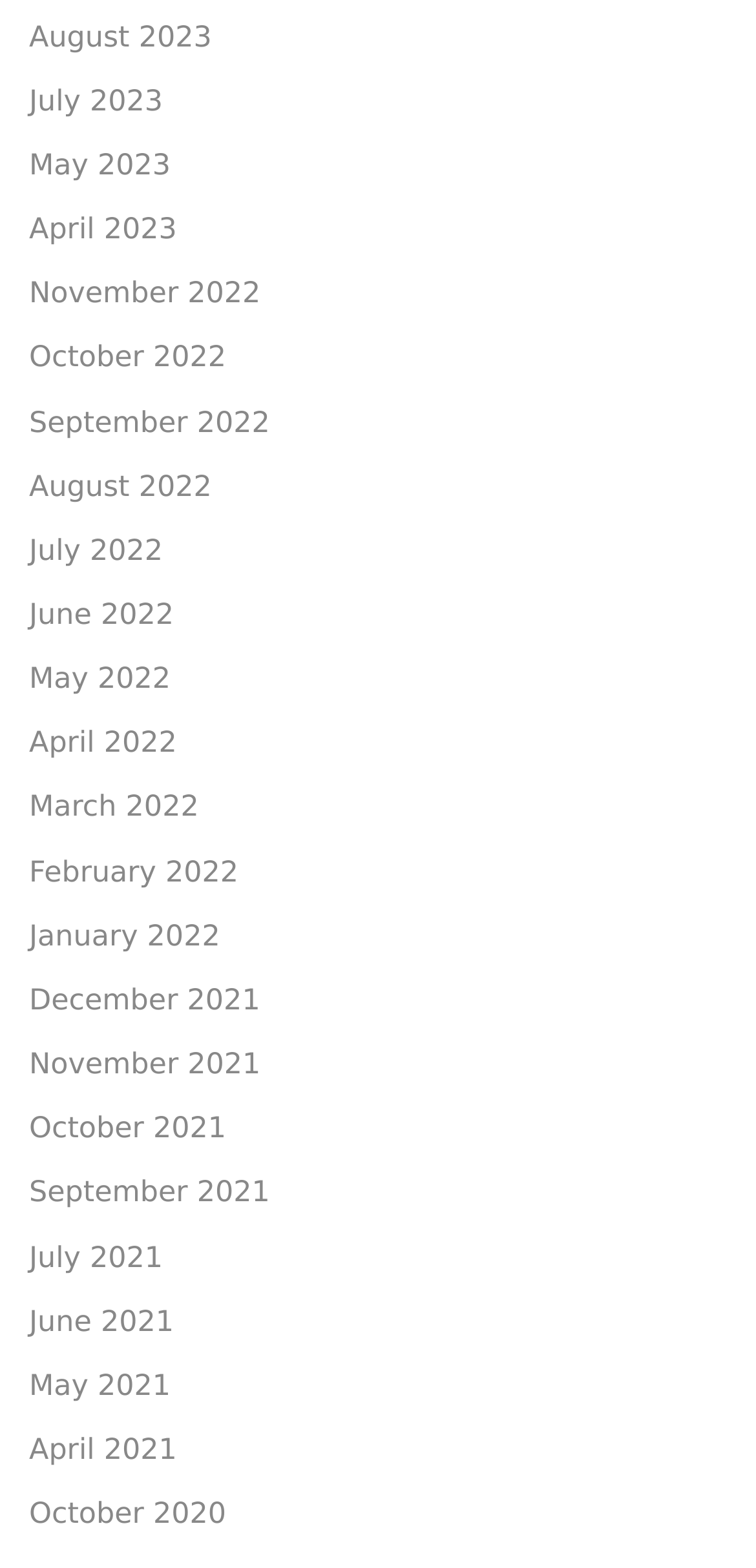How many links are there on the webpage?
Look at the image and answer the question using a single word or phrase.

24